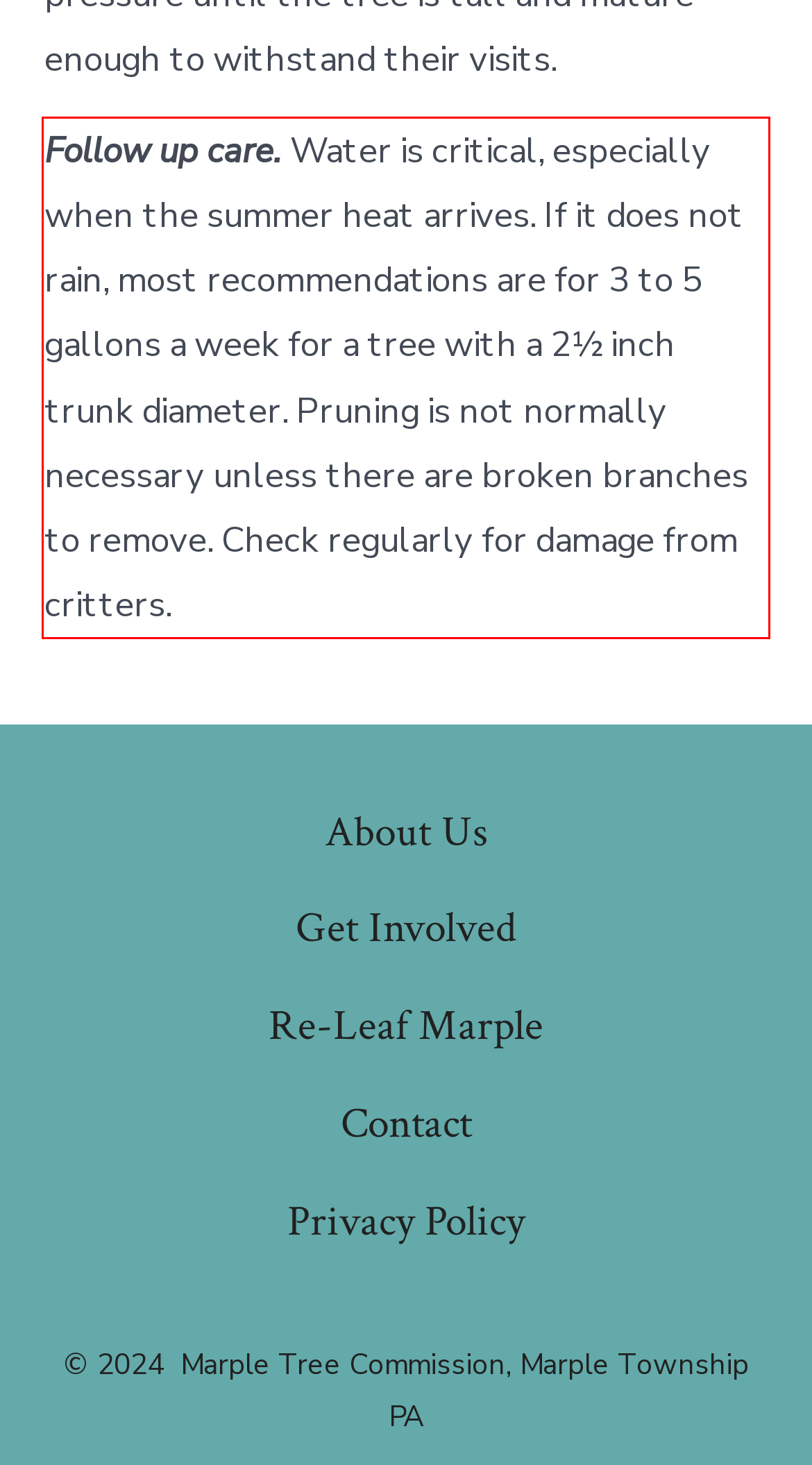Your task is to recognize and extract the text content from the UI element enclosed in the red bounding box on the webpage screenshot.

Follow up care. Water is critical, especially when the summer heat arrives. If it does not rain, most recommendations are for 3 to 5 gallons a week for a tree with a 2½ inch trunk diameter. Pruning is not normally necessary unless there are broken branches to remove. Check regularly for damage from critters.